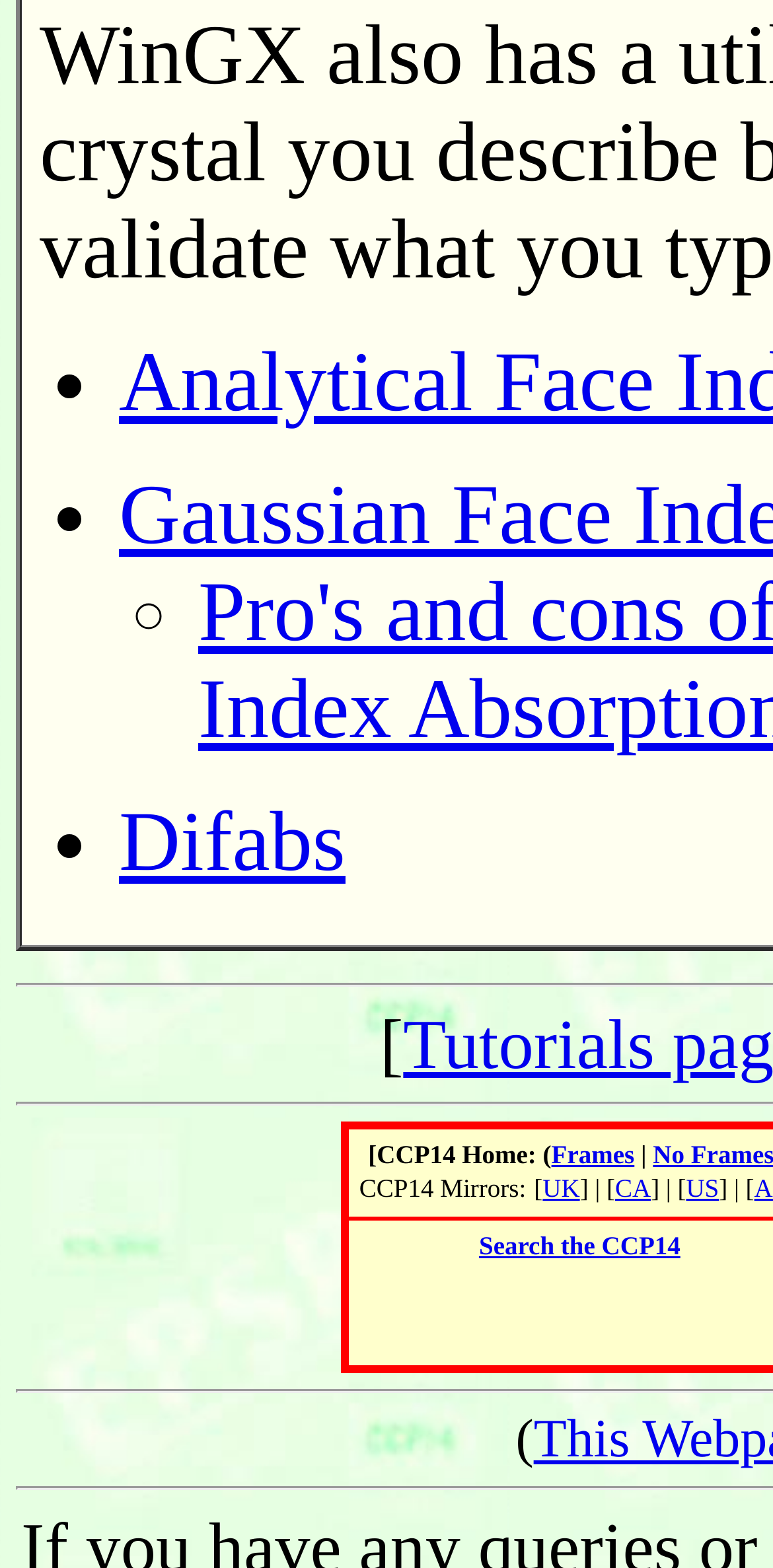What is the purpose of the 'Search the CCP14' link?
Look at the image and respond with a one-word or short-phrase answer.

To search the CCP14